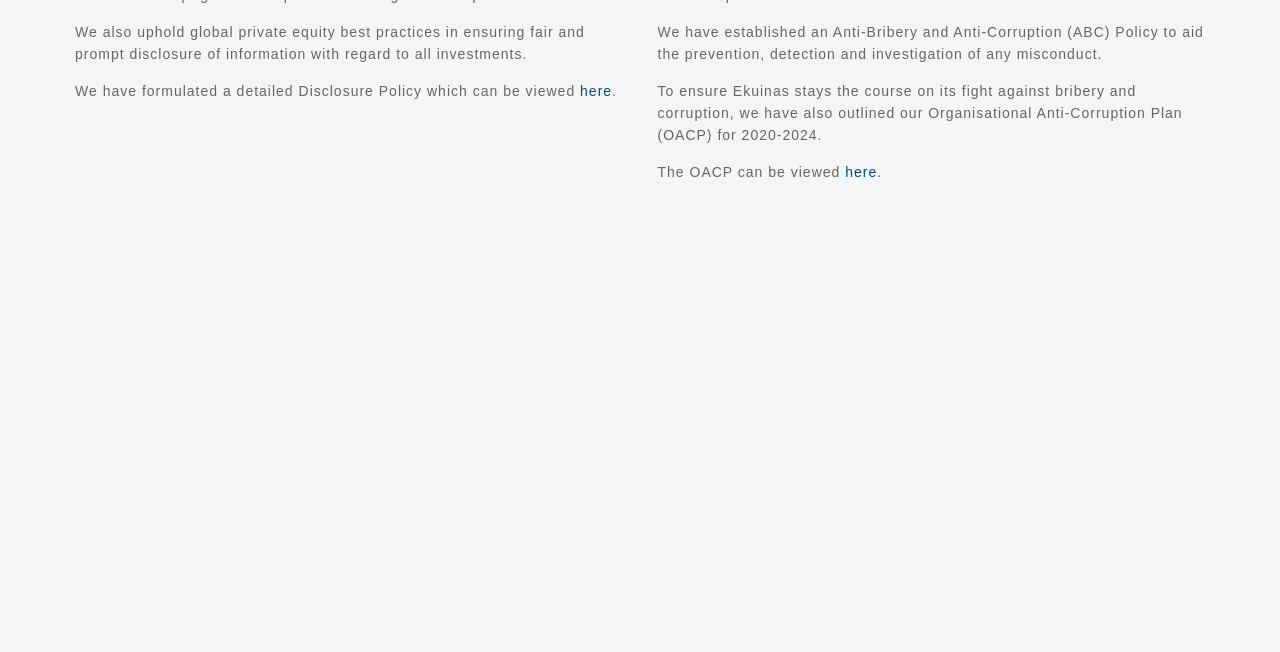Given the content of the image, can you provide a detailed answer to the question?
What is the location of the company's office?

The office location is mentioned in the 'OFFICE ADDRESS' section, which provides the full address as 'Level 16, Surian Tower, No.1, Jalan PJU 7/3, Mutiara Damansara, 47810 Petaling Jaya, Selangor'.